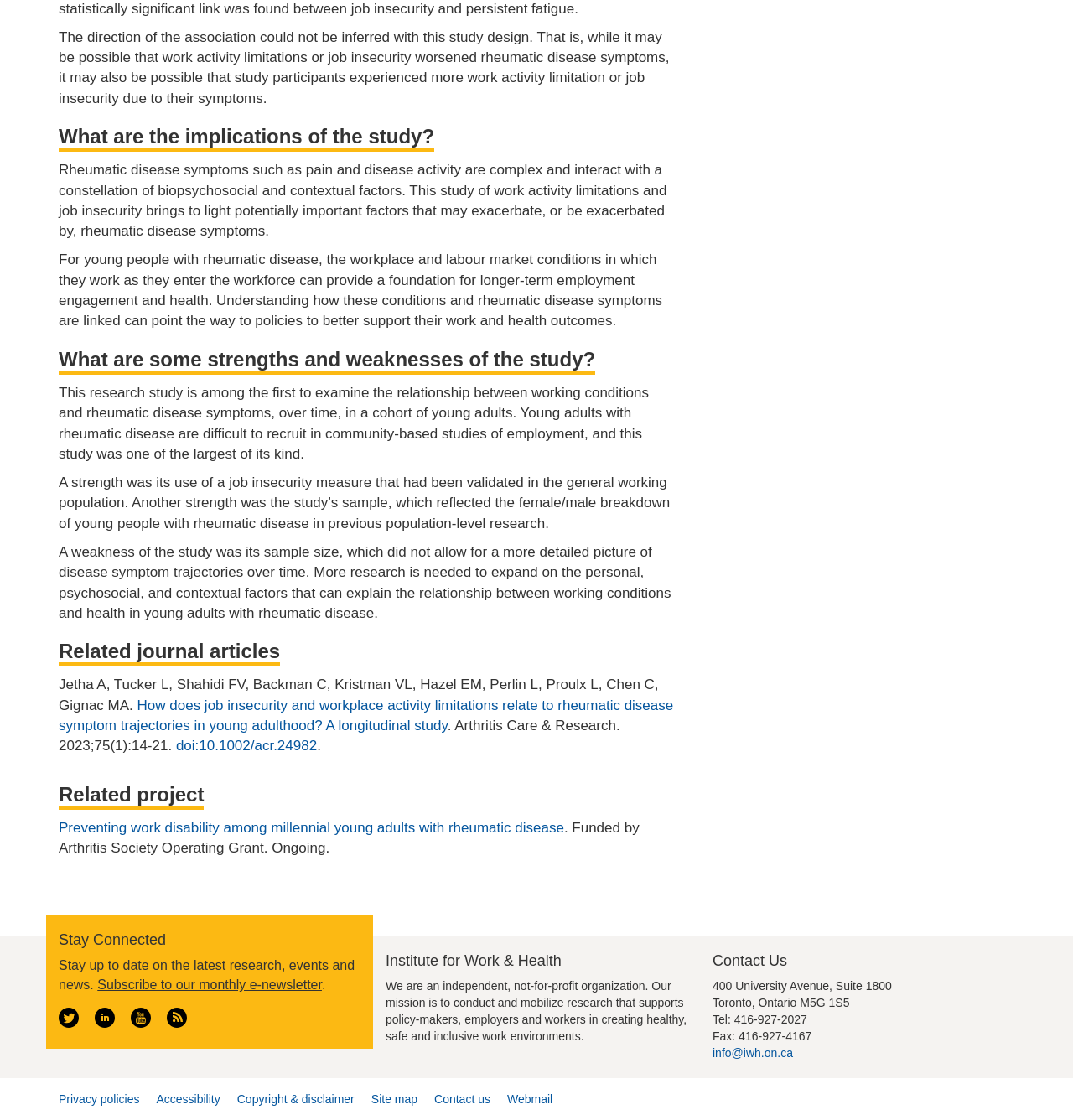Determine the bounding box coordinates of the target area to click to execute the following instruction: "Explore related journal articles."

[0.055, 0.572, 0.261, 0.595]